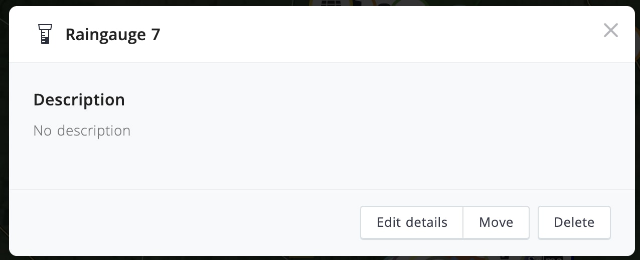How many functional buttons are visible at the bottom of the dialog?
From the image, respond using a single word or phrase.

Three